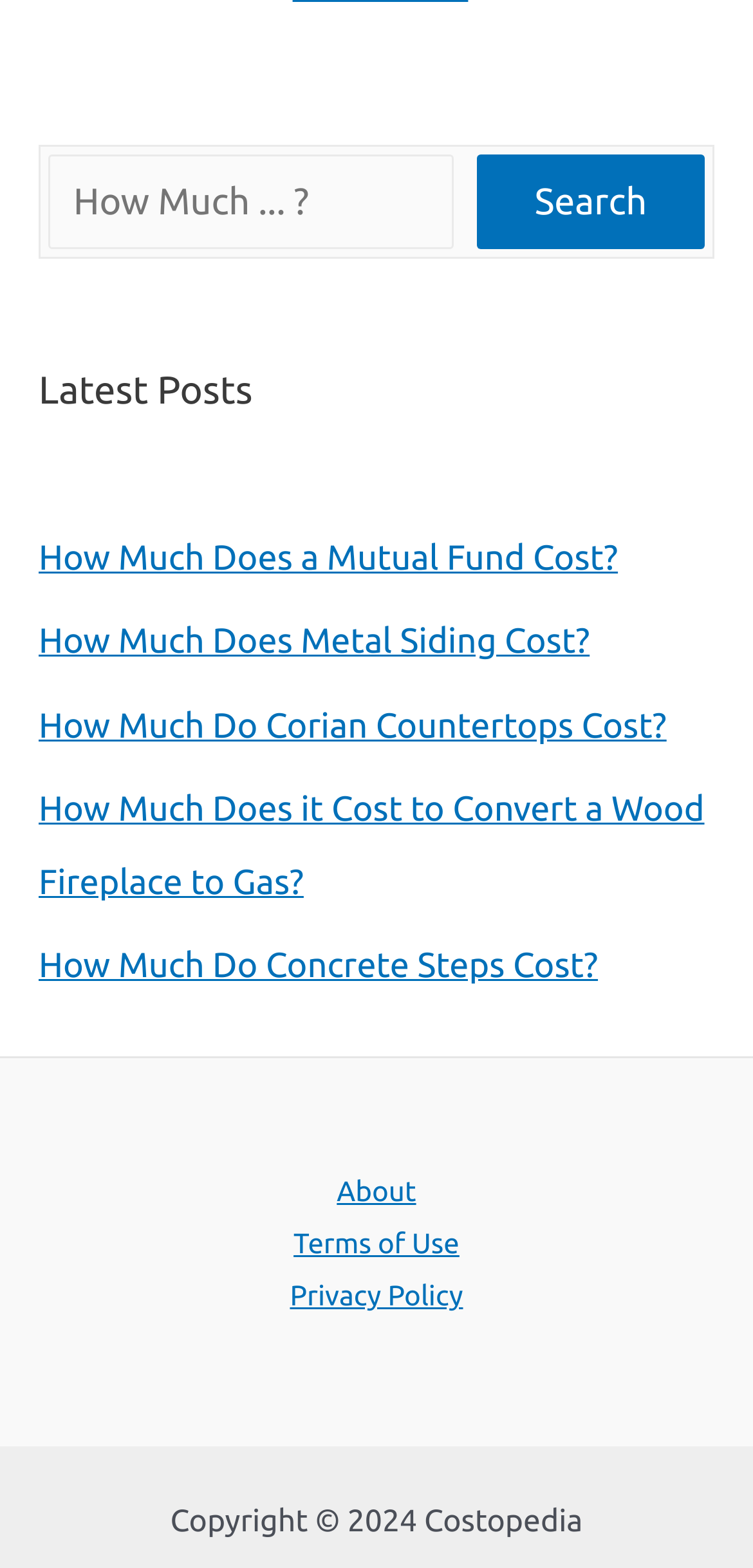Identify the bounding box coordinates of the section to be clicked to complete the task described by the following instruction: "navigate to about page". The coordinates should be four float numbers between 0 and 1, formatted as [left, top, right, bottom].

[0.396, 0.743, 0.604, 0.776]